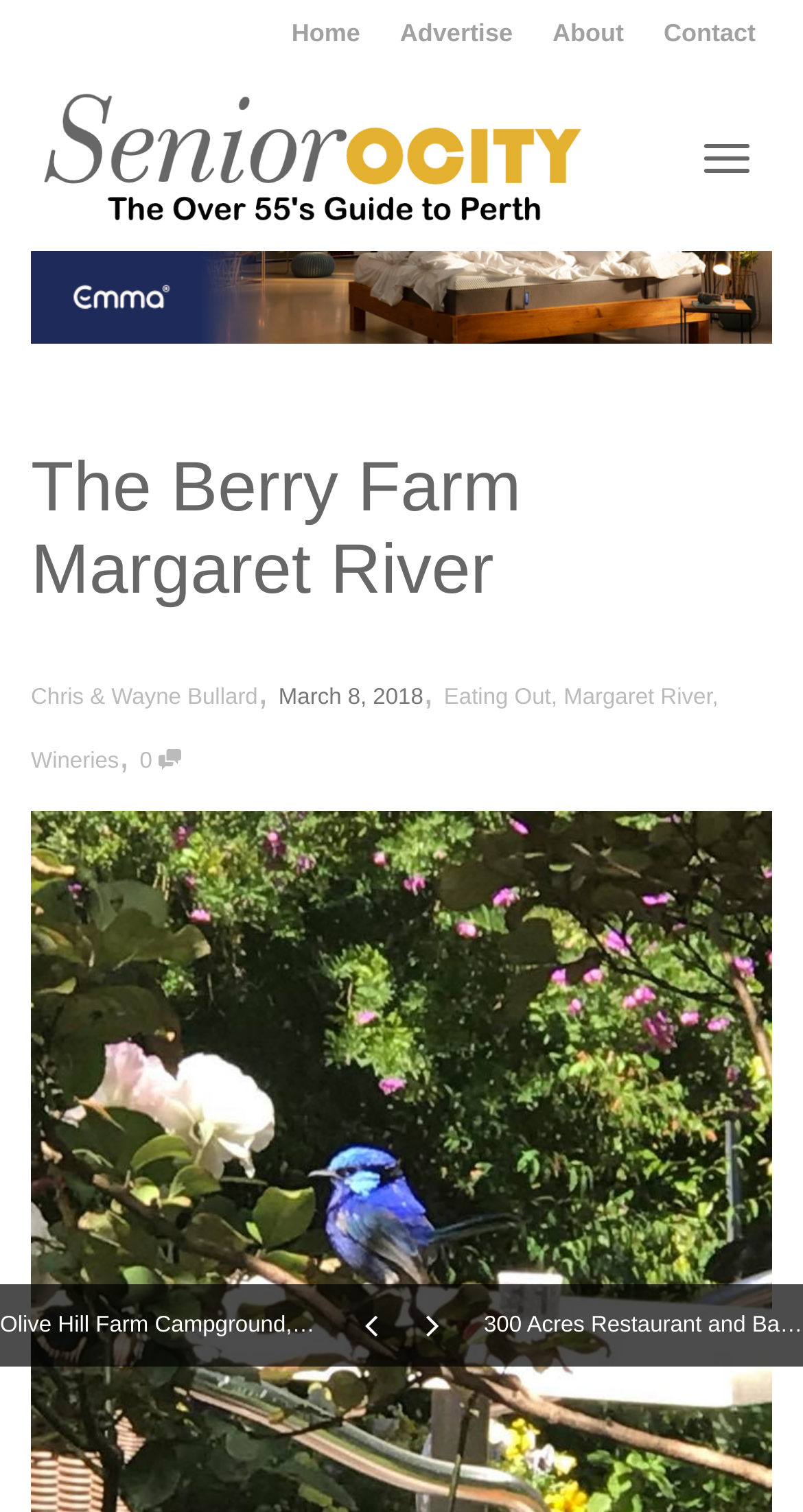Pinpoint the bounding box coordinates of the clickable element needed to complete the instruction: "contact us". The coordinates should be provided as four float numbers between 0 and 1: [left, top, right, bottom].

[0.806, 0.0, 0.962, 0.045]